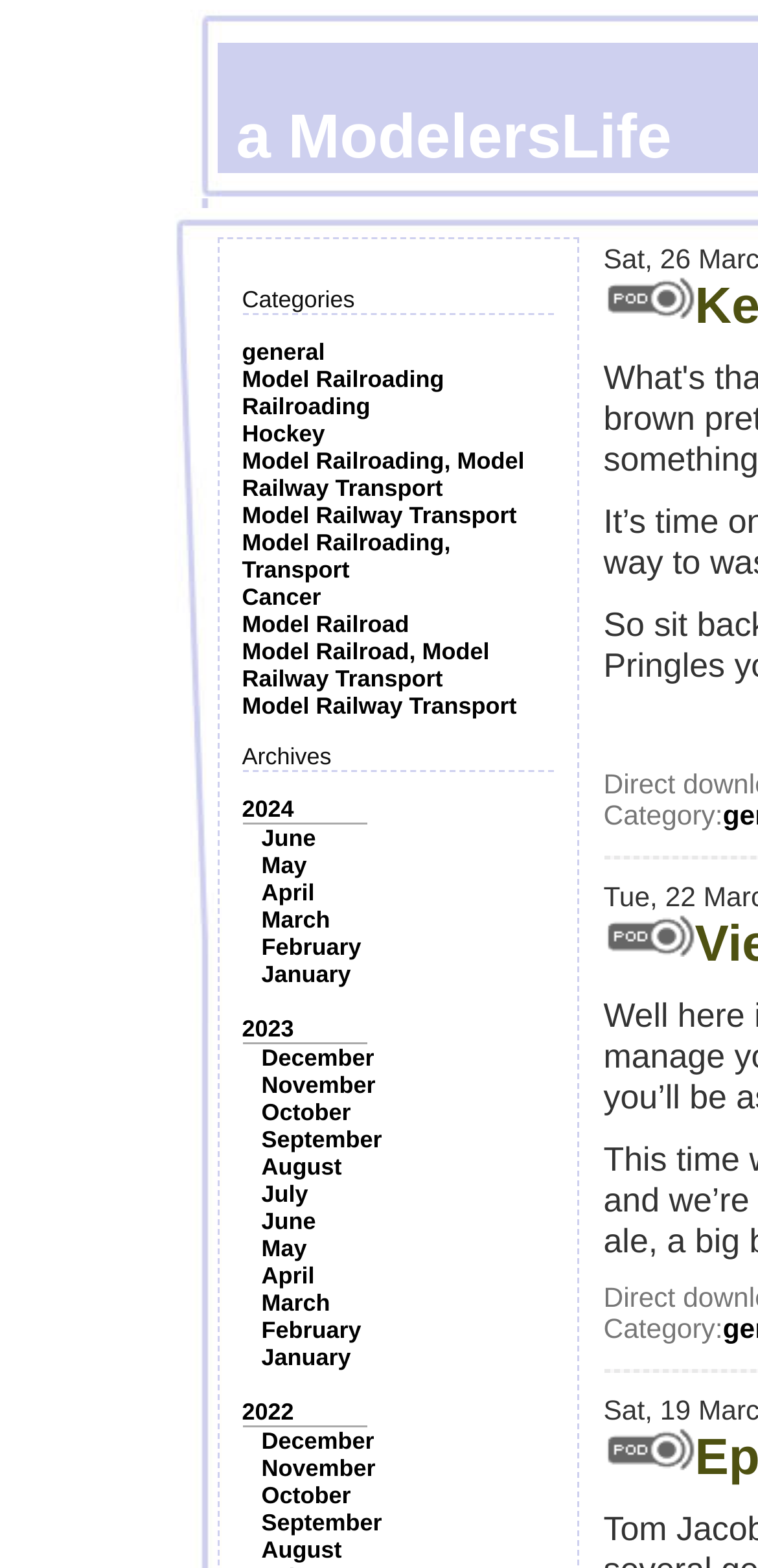Identify the bounding box coordinates necessary to click and complete the given instruction: "Browse posts from June".

[0.345, 0.526, 0.417, 0.543]